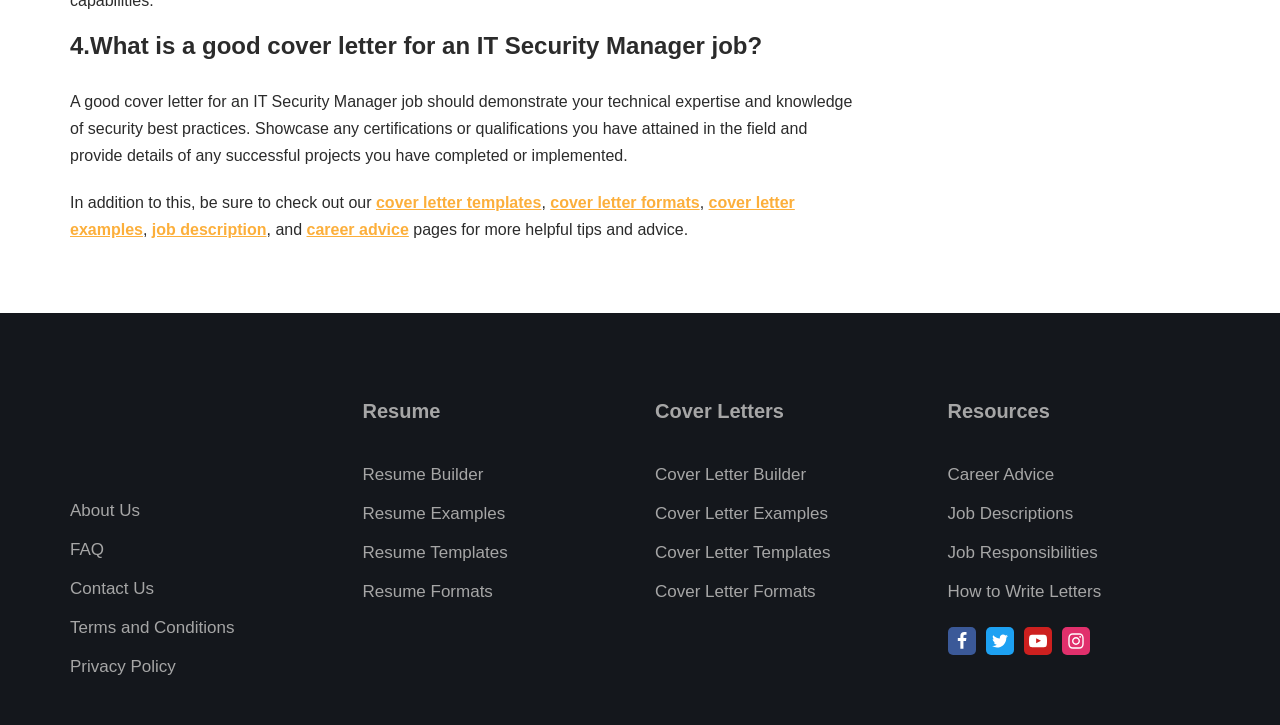Determine the bounding box coordinates of the section I need to click to execute the following instruction: "Click on the 'cover letter templates' link". Provide the coordinates as four float numbers between 0 and 1, i.e., [left, top, right, bottom].

[0.294, 0.268, 0.423, 0.291]